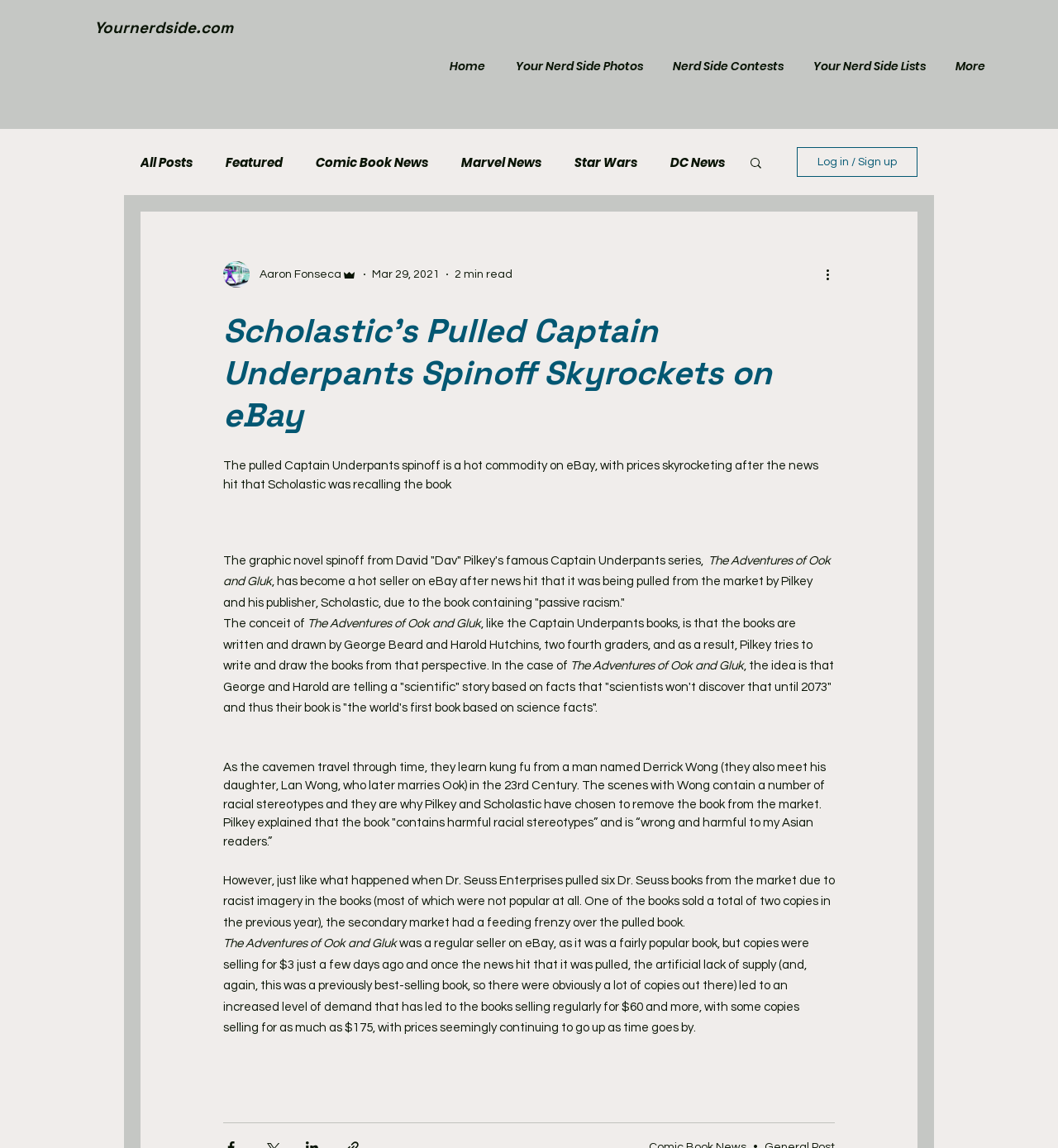Can you locate the main headline on this webpage and provide its text content?

Scholastic's Pulled Captain Underpants Spinoff Skyrockets on eBay